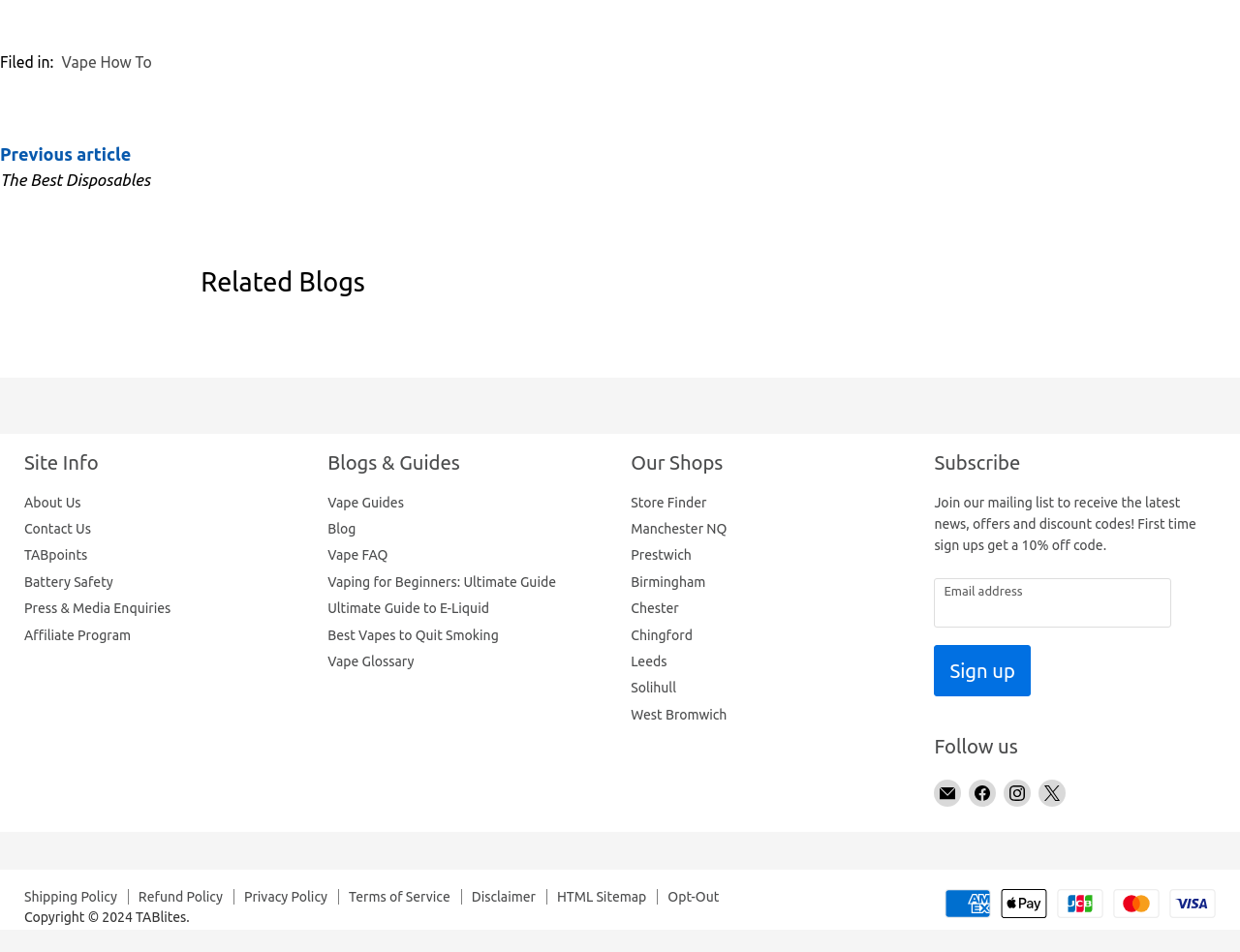Answer the following query concisely with a single word or phrase:
What is the name of the shop located in Manchester?

Manchester NQ